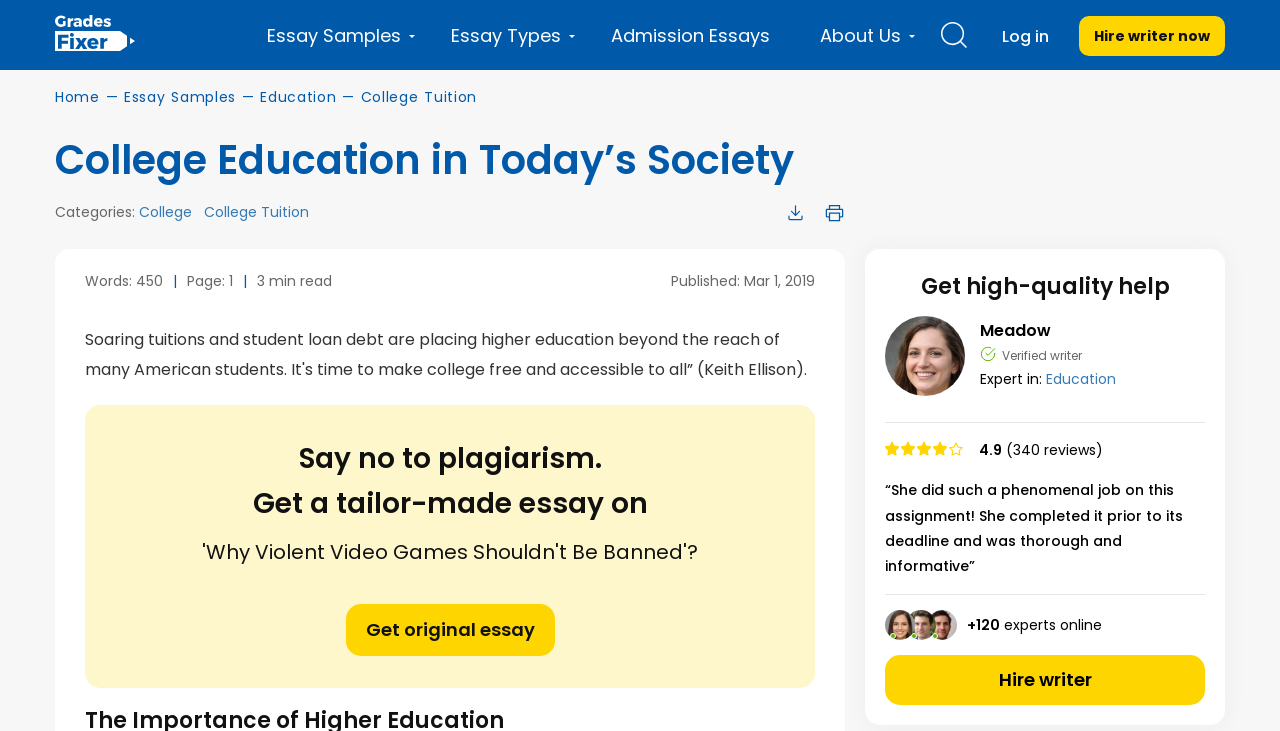Please specify the bounding box coordinates of the area that should be clicked to accomplish the following instruction: "Hire a writer now". The coordinates should consist of four float numbers between 0 and 1, i.e., [left, top, right, bottom].

[0.843, 0.022, 0.957, 0.077]